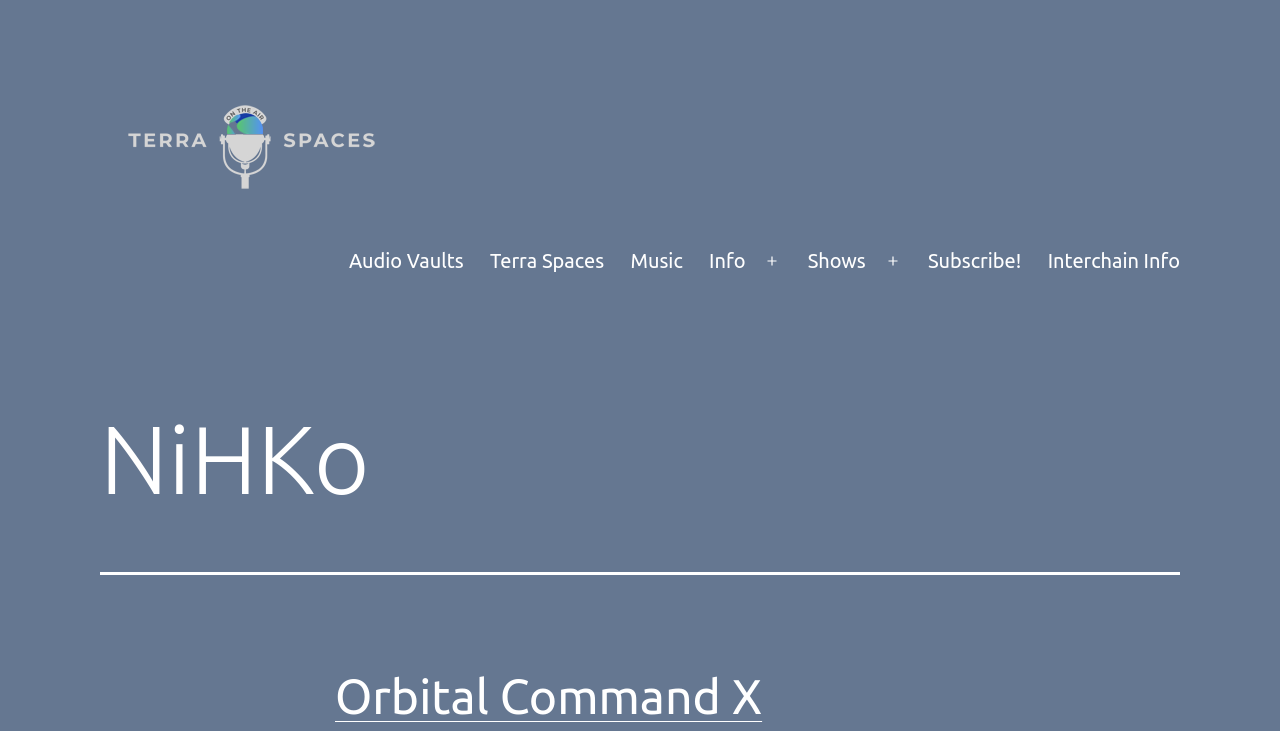Identify the bounding box coordinates of the clickable section necessary to follow the following instruction: "Click on Subscribe!". The coordinates should be presented as four float numbers from 0 to 1, i.e., [left, top, right, bottom].

[0.715, 0.323, 0.808, 0.392]